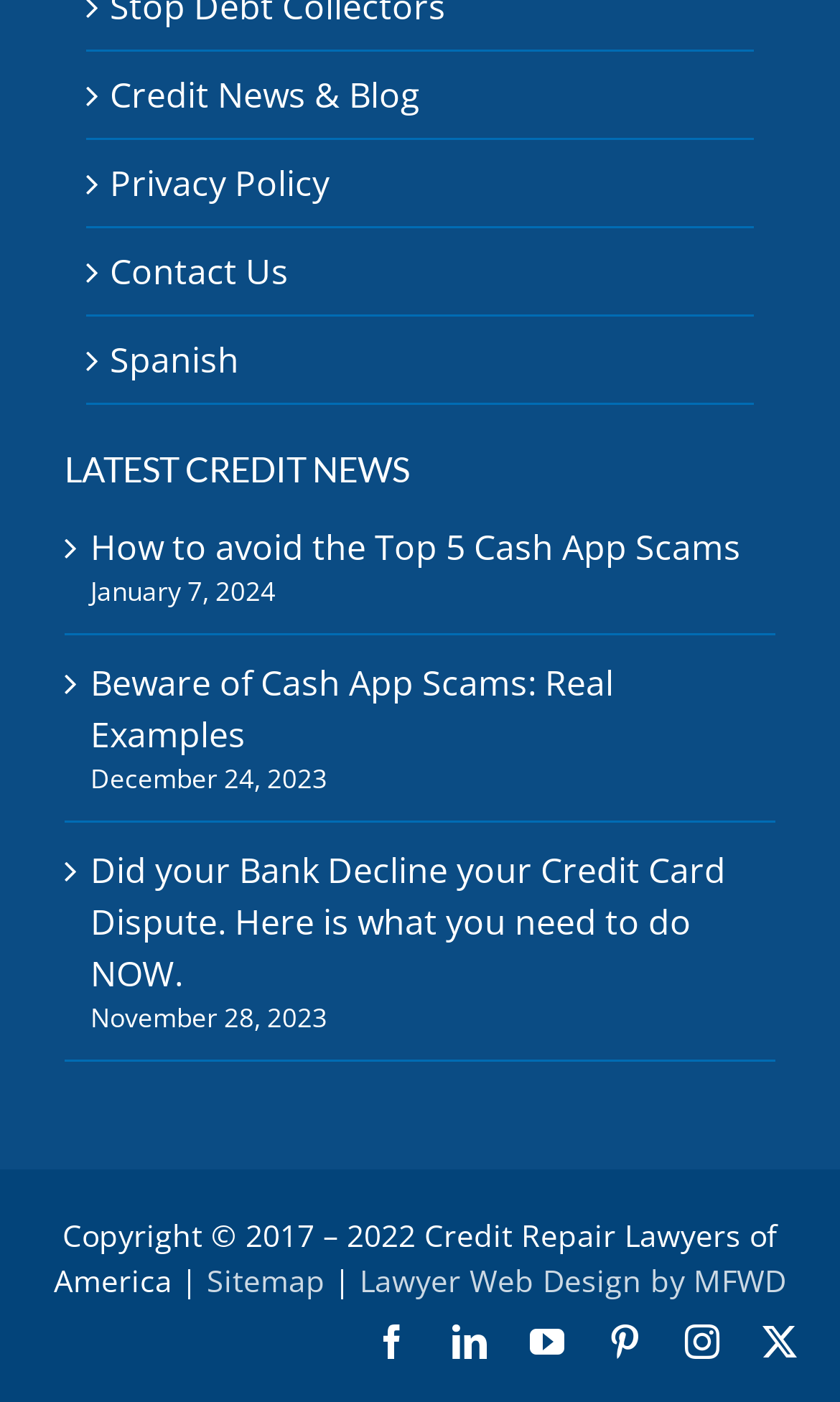Respond to the following query with just one word or a short phrase: 
What is the title of the latest credit news section?

LATEST CREDIT NEWS